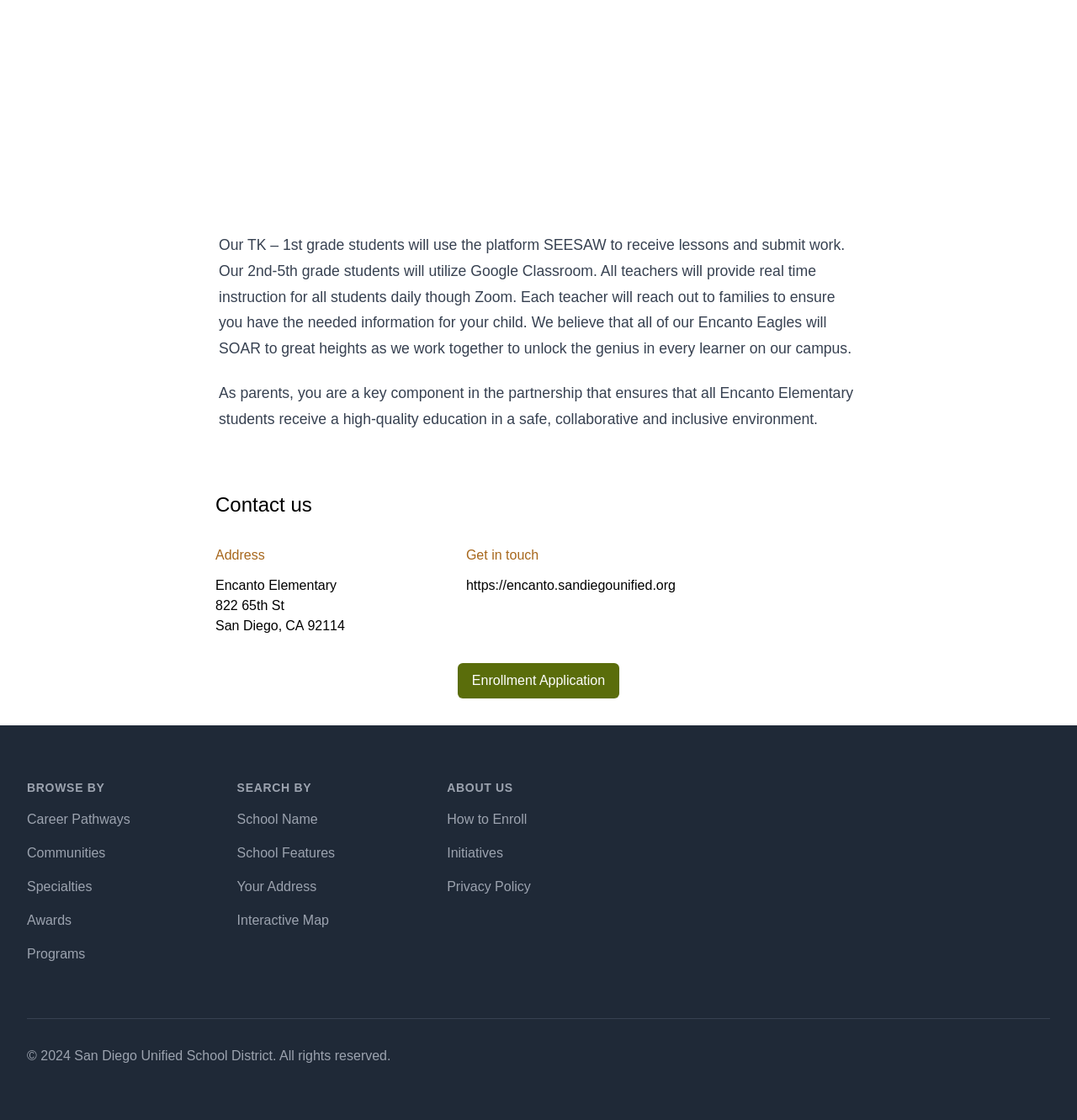Provide the bounding box coordinates of the area you need to click to execute the following instruction: "Explore Do dismount – and deliver the mail".

None